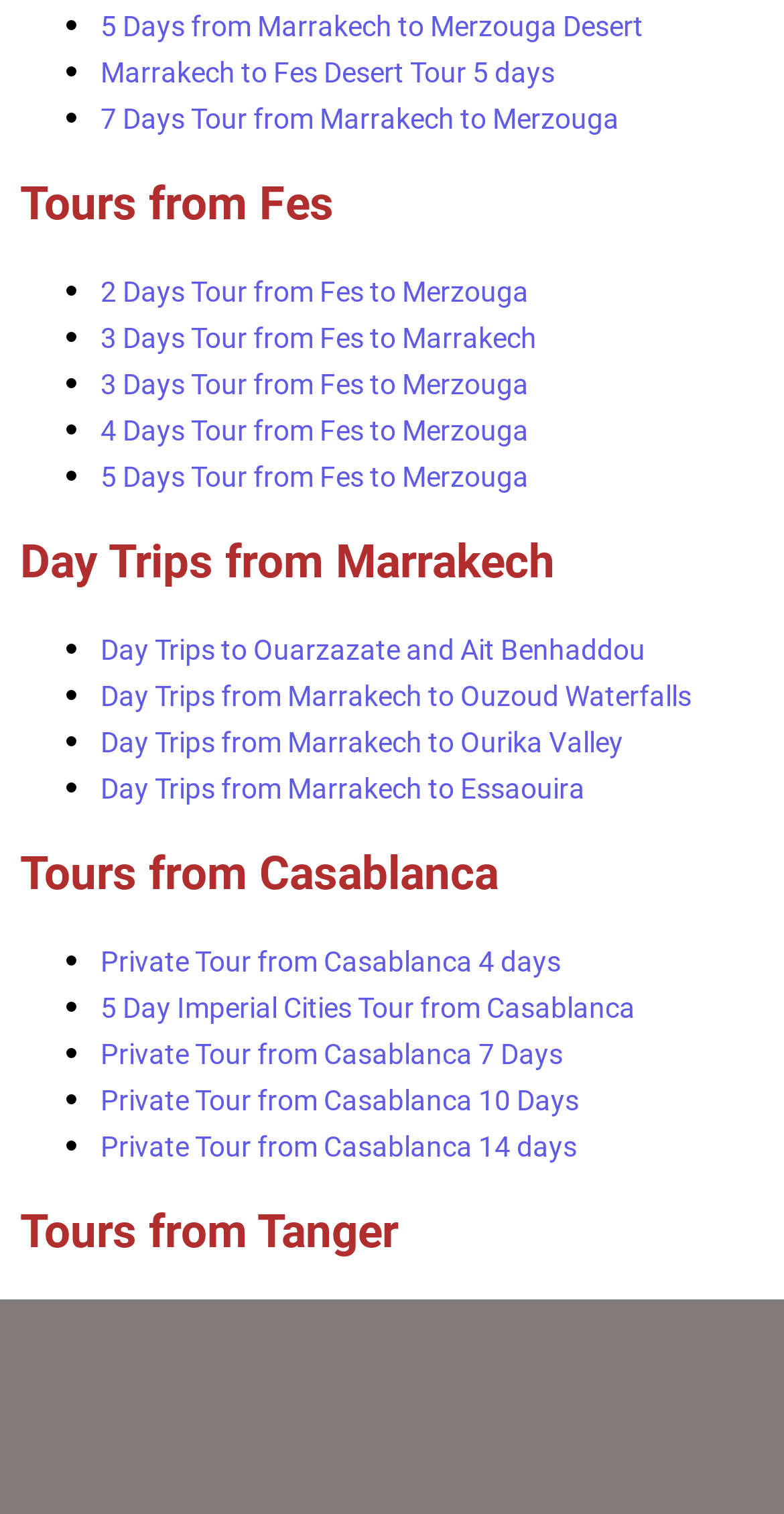Determine the bounding box coordinates of the element's region needed to click to follow the instruction: "Browse Day Trips to Ouarzazate and Ait Benhaddou". Provide these coordinates as four float numbers between 0 and 1, formatted as [left, top, right, bottom].

[0.128, 0.416, 0.974, 0.444]